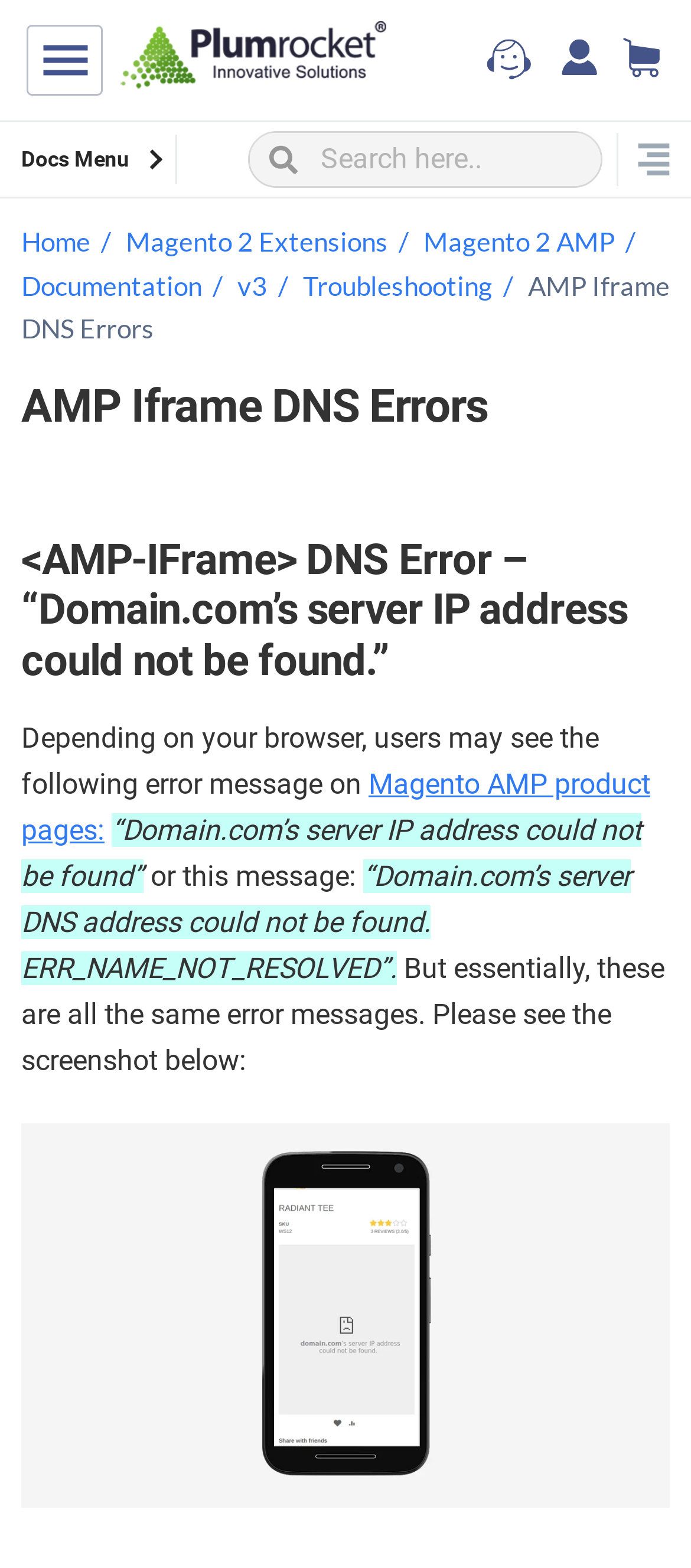Determine the bounding box coordinates of the area to click in order to meet this instruction: "Search for something".

[0.362, 0.085, 0.869, 0.113]